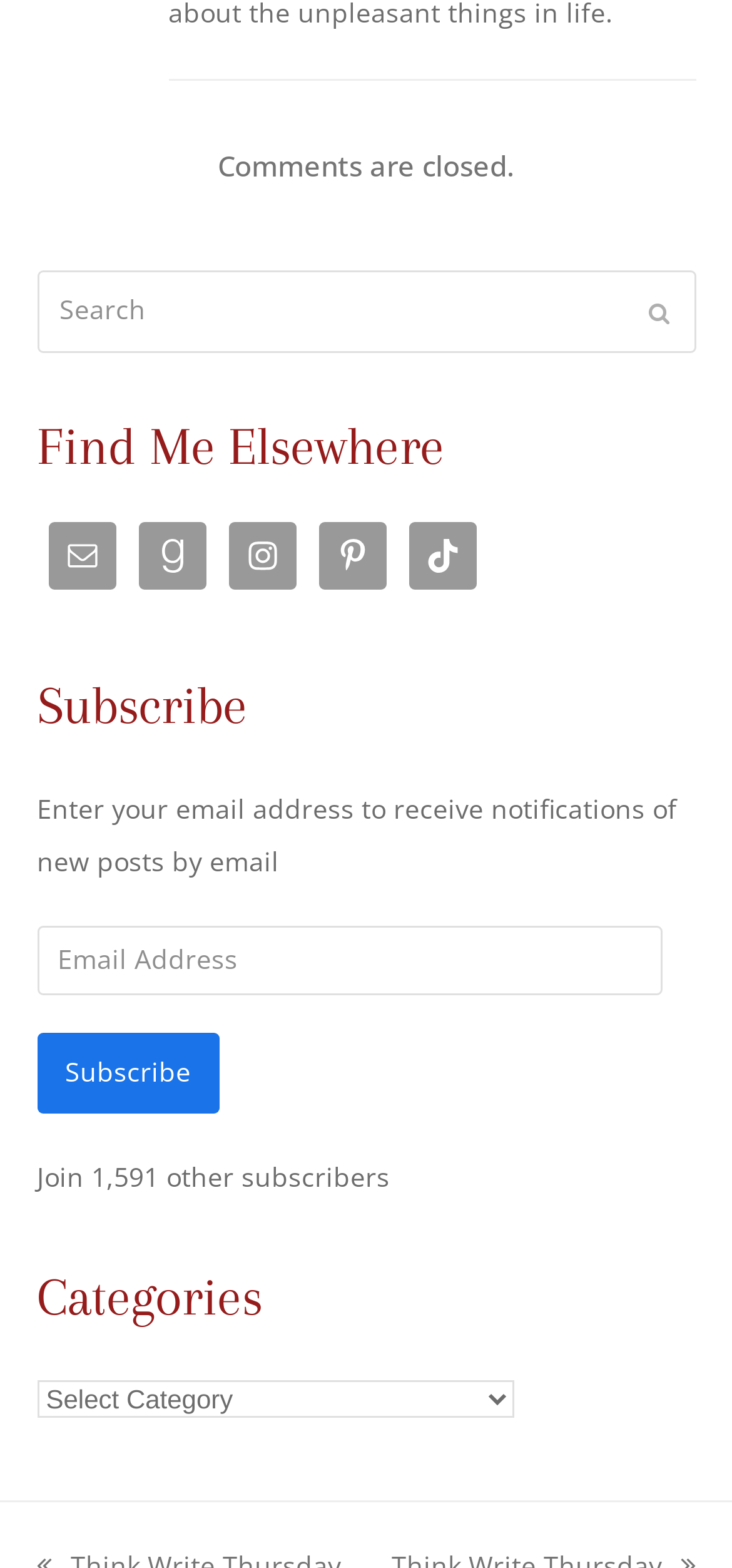What is the purpose of the search box?
Respond to the question with a well-detailed and thorough answer.

The search box is used to search for something on the webpage because it has a StaticText element with the text 'Search' and a searchbox element with the same text.